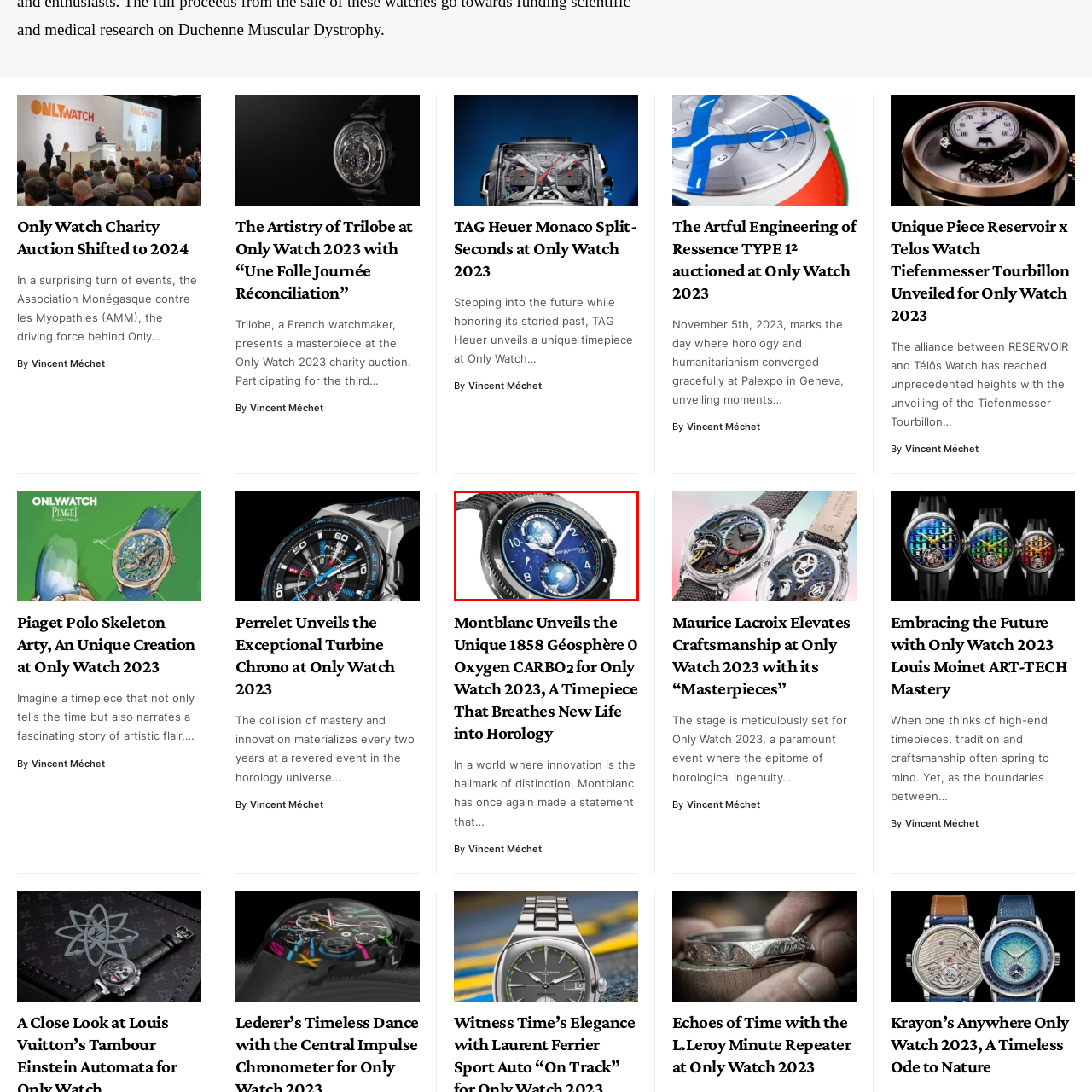Describe the contents of the image that is surrounded by the red box in a detailed manner.

The image showcases the TAG Heuer Monaco Split-Seconds watch, a unique timepiece unveiled at the Only Watch 2023 charity auction. The watch features a striking black case and a deep blue dial adorned with intricate details, including luminous hour markers and two sub-dials that elegantly depict a celestial theme. The overall design reflects a perfect blend of traditional craftsmanship and modernity, making it a standout entry in the world of luxury horology. As part of the Only Watch event, this piece symbolizes the fusion of artistry and humanitarian efforts, highlighting the importance of innovation in the watchmaking industry.